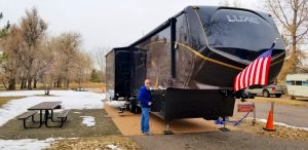Provide an in-depth description of the image.

In this image, a traveler stands next to a large, sleek black RV marked "LUXE," parked in a snowy area, indicative of a chilly season. The RV is positioned on a concrete pad, with a picnic table nearby, suggesting the presence of a designated camping area. An American flag flutters proudly from the front of the RV, symbolizing a patriotic spirit. The surrounding landscape features bare trees, characteristic of winter, and hints of snow on the ground, enriching the serene outdoor ambiance. This scene likely captures a moment of adventure and exploration in Cherry Creek State Park, Aurora, CO.